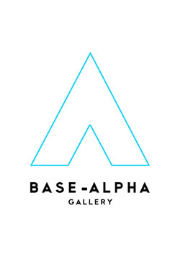What is the font style of the word 'BASE-ALPHA'?
Provide a detailed answer to the question using information from the image.

The name 'BASE-ALPHA' is prominently displayed in bold black letters, which is a distinctive feature of the logo design that emphasizes the gallery's identity in the contemporary art space.